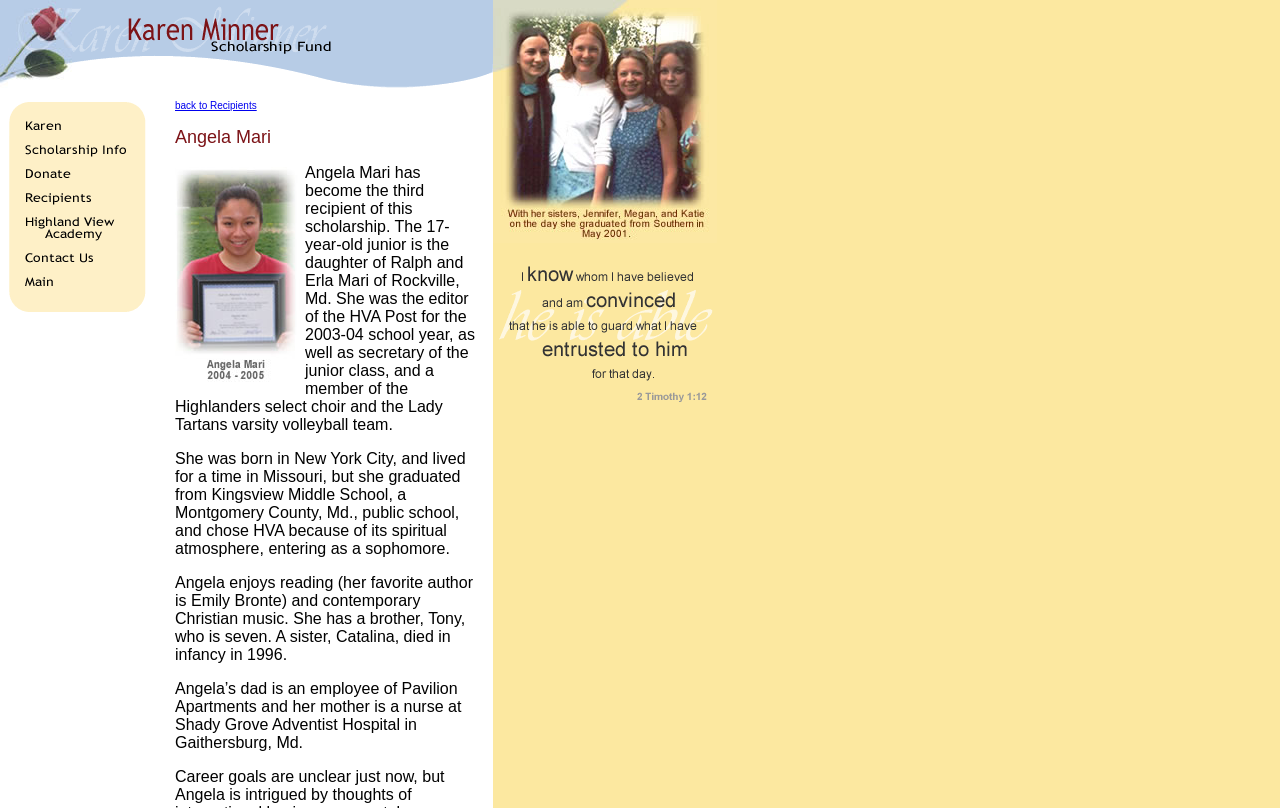Identify the bounding box coordinates for the region to click in order to carry out this instruction: "view post 'Cocky or Confident?'". Provide the coordinates using four float numbers between 0 and 1, formatted as [left, top, right, bottom].

None